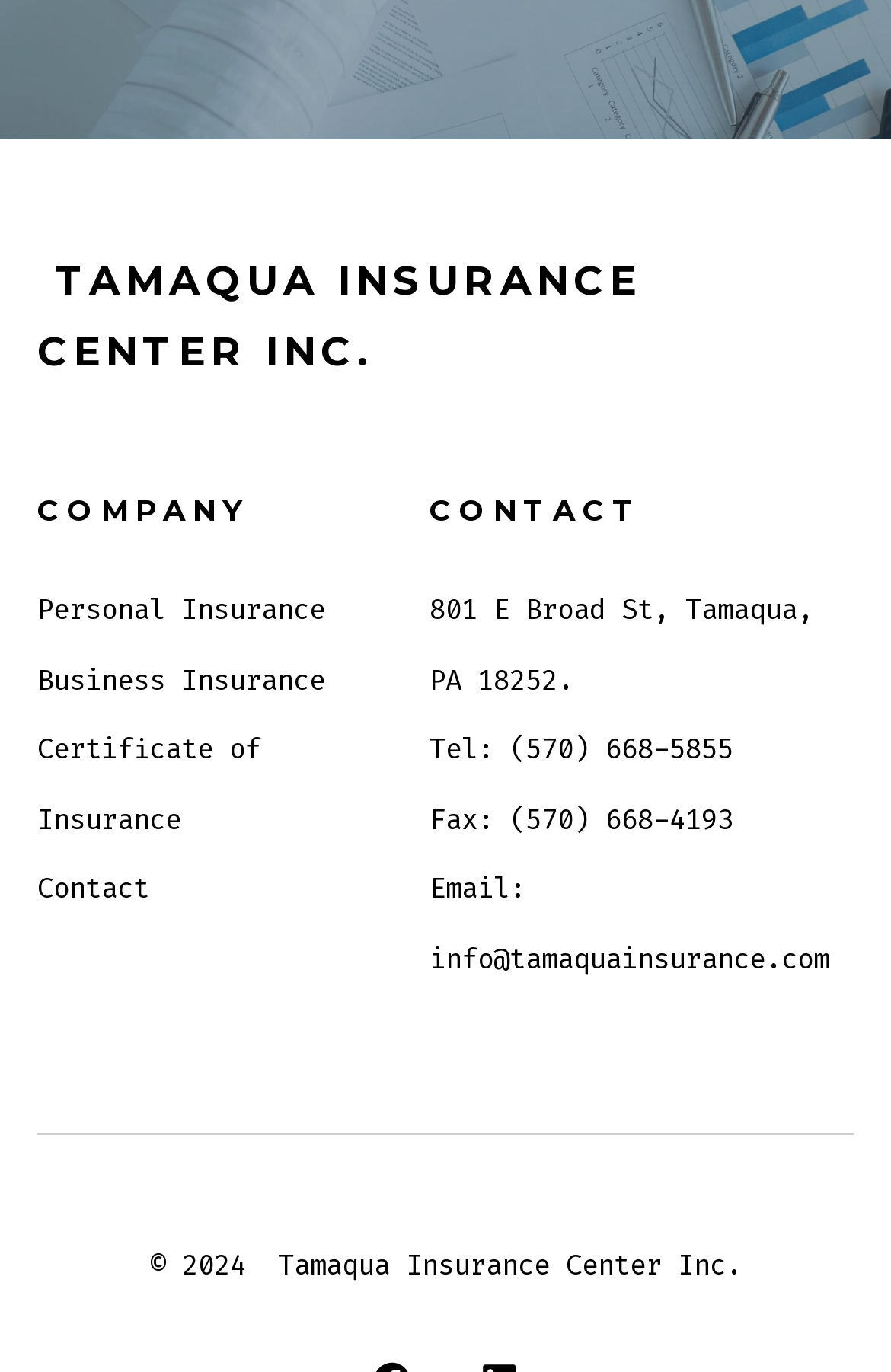What types of insurance does the company offer?
Please provide a comprehensive answer based on the details in the screenshot.

The company offers different types of insurance, which can be found in the primary footer menu. The menu items include 'Personal Insurance' and 'Business Insurance', indicating that the company provides these two types of insurance services.